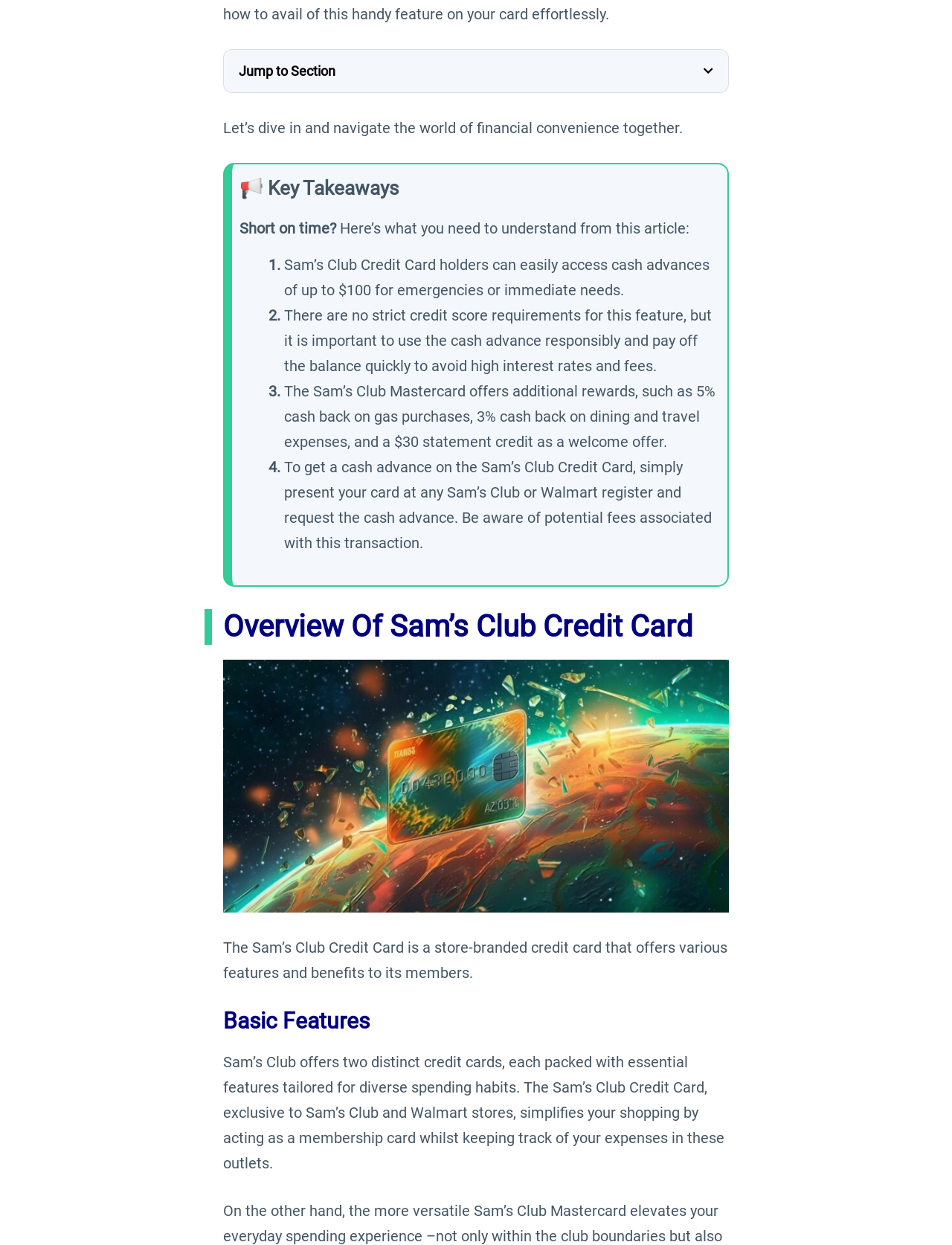Please locate the clickable area by providing the bounding box coordinates to follow this instruction: "Check 'Key Takeaways'".

[0.281, 0.142, 0.419, 0.16]